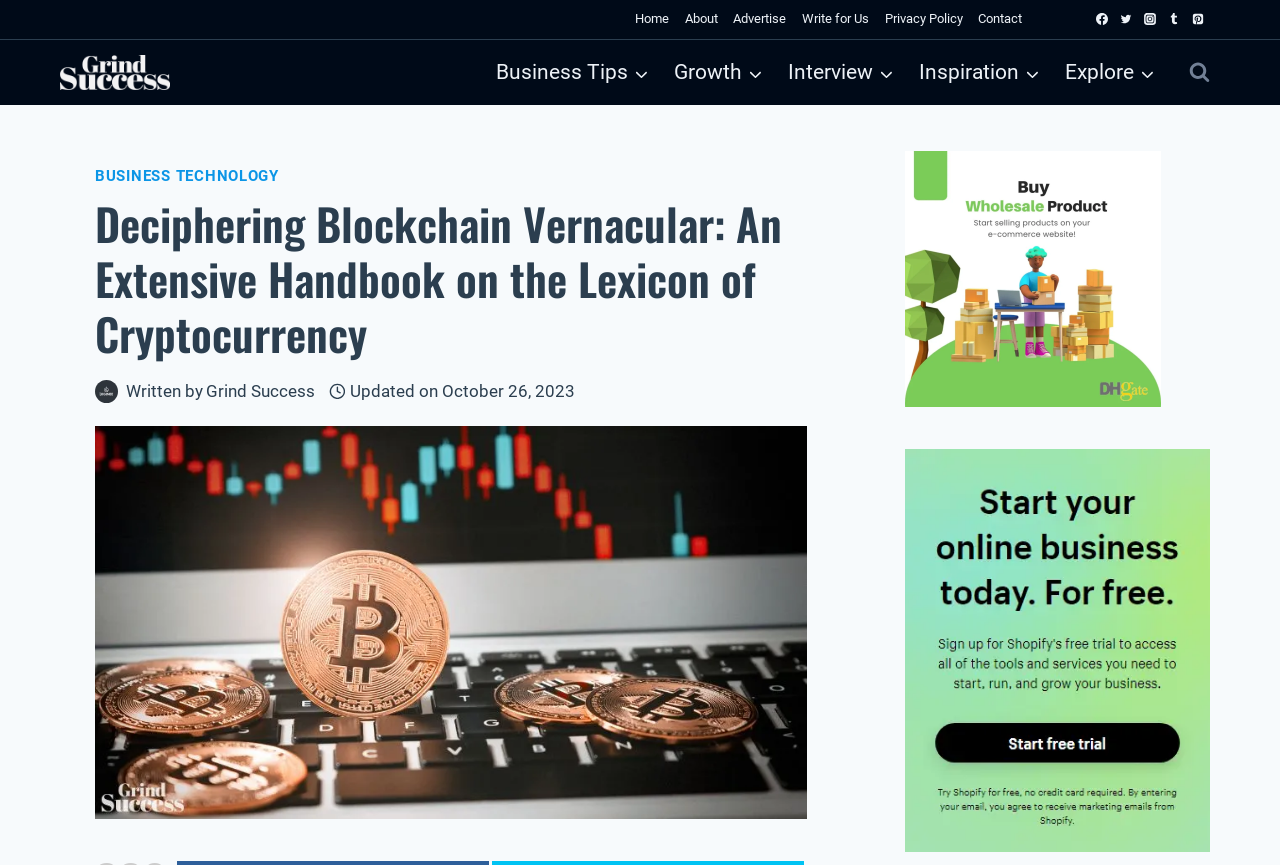Using the description "Privacy Policy", predict the bounding box of the relevant HTML element.

[0.685, 0.0, 0.758, 0.045]